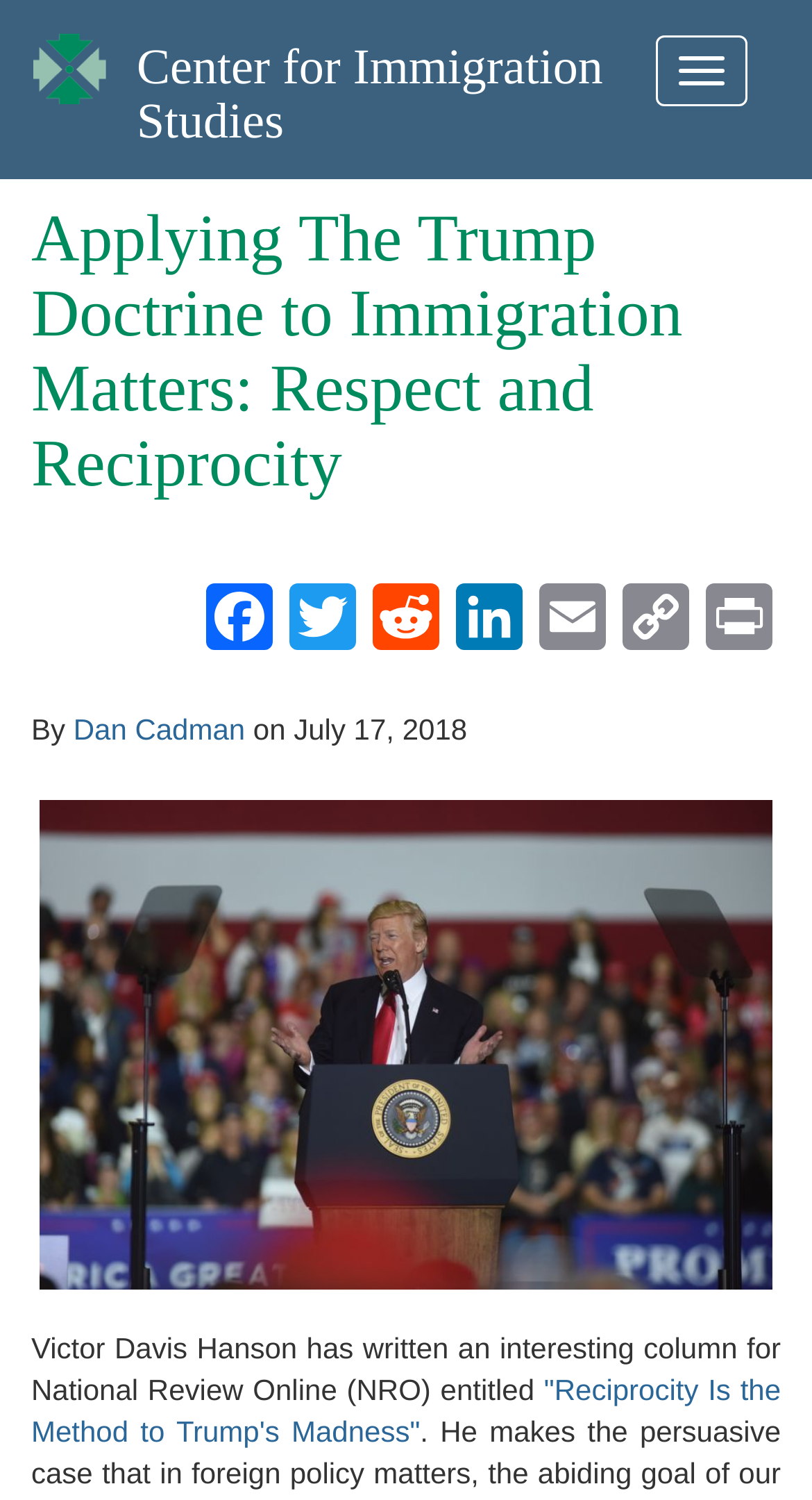What is the name of the author of the article?
Using the image as a reference, deliver a detailed and thorough answer to the question.

I found the author's name by looking at the text 'By' followed by a link with the text 'Dan Cadman' which indicates the author's name.